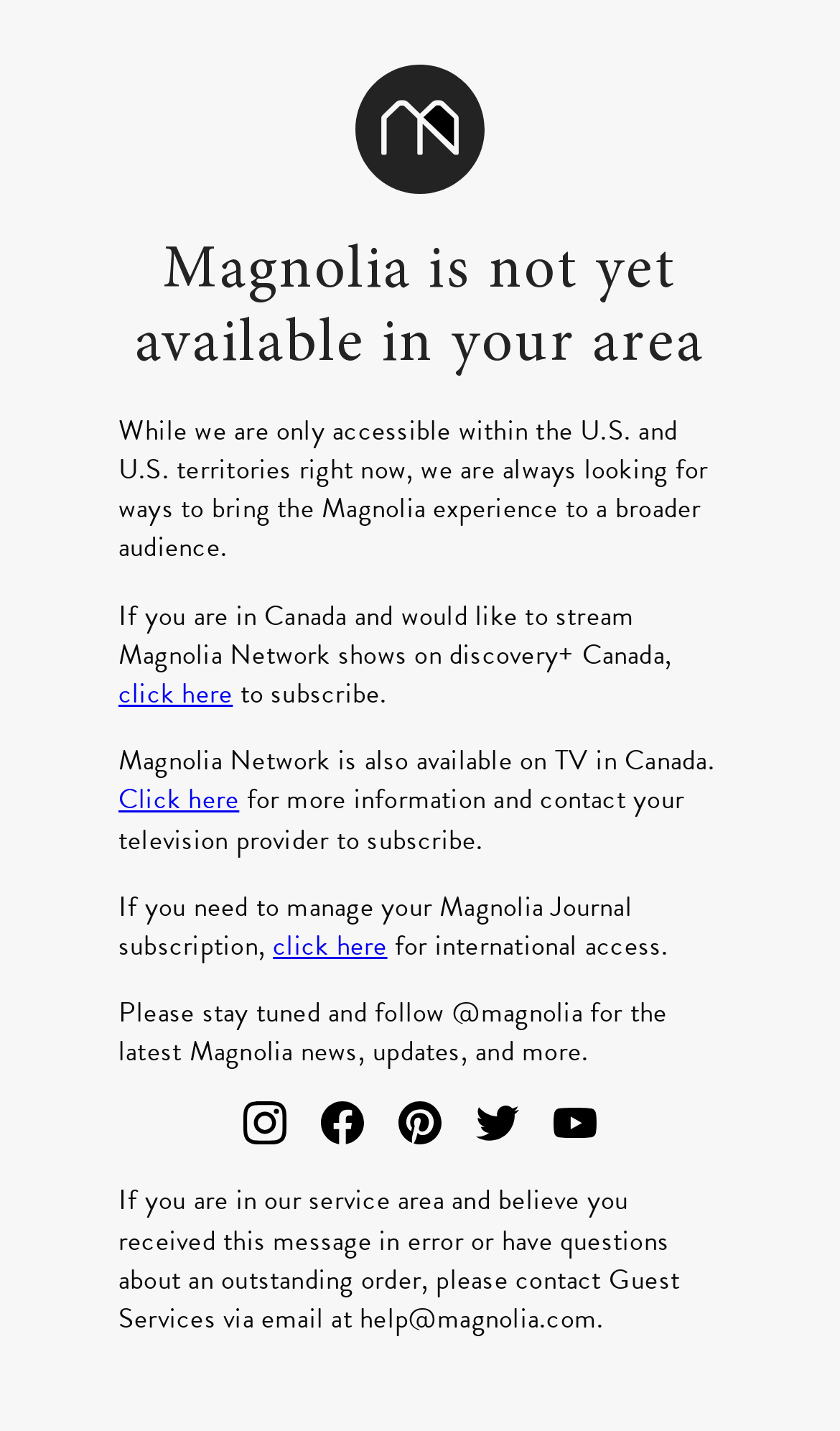Specify the bounding box coordinates of the area to click in order to execute this command: 'Contact Guest Services via email at help@magnolia.com'. The coordinates should consist of four float numbers ranging from 0 to 1, and should be formatted as [left, top, right, bottom].

[0.428, 0.908, 0.71, 0.935]